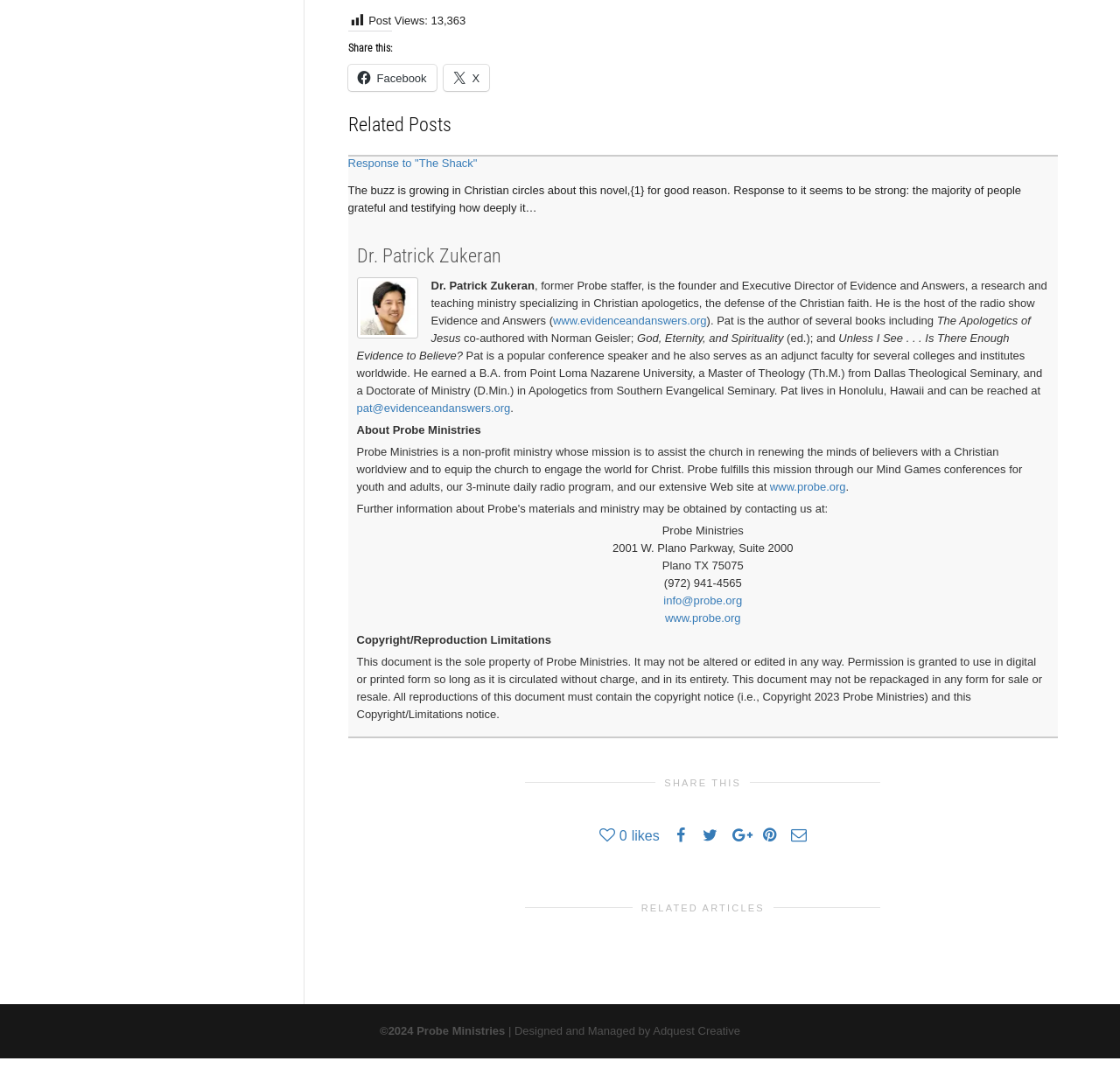Locate the bounding box coordinates of the clickable area needed to fulfill the instruction: "Read more about Dr. Patrick Zukeran".

[0.318, 0.227, 0.447, 0.247]